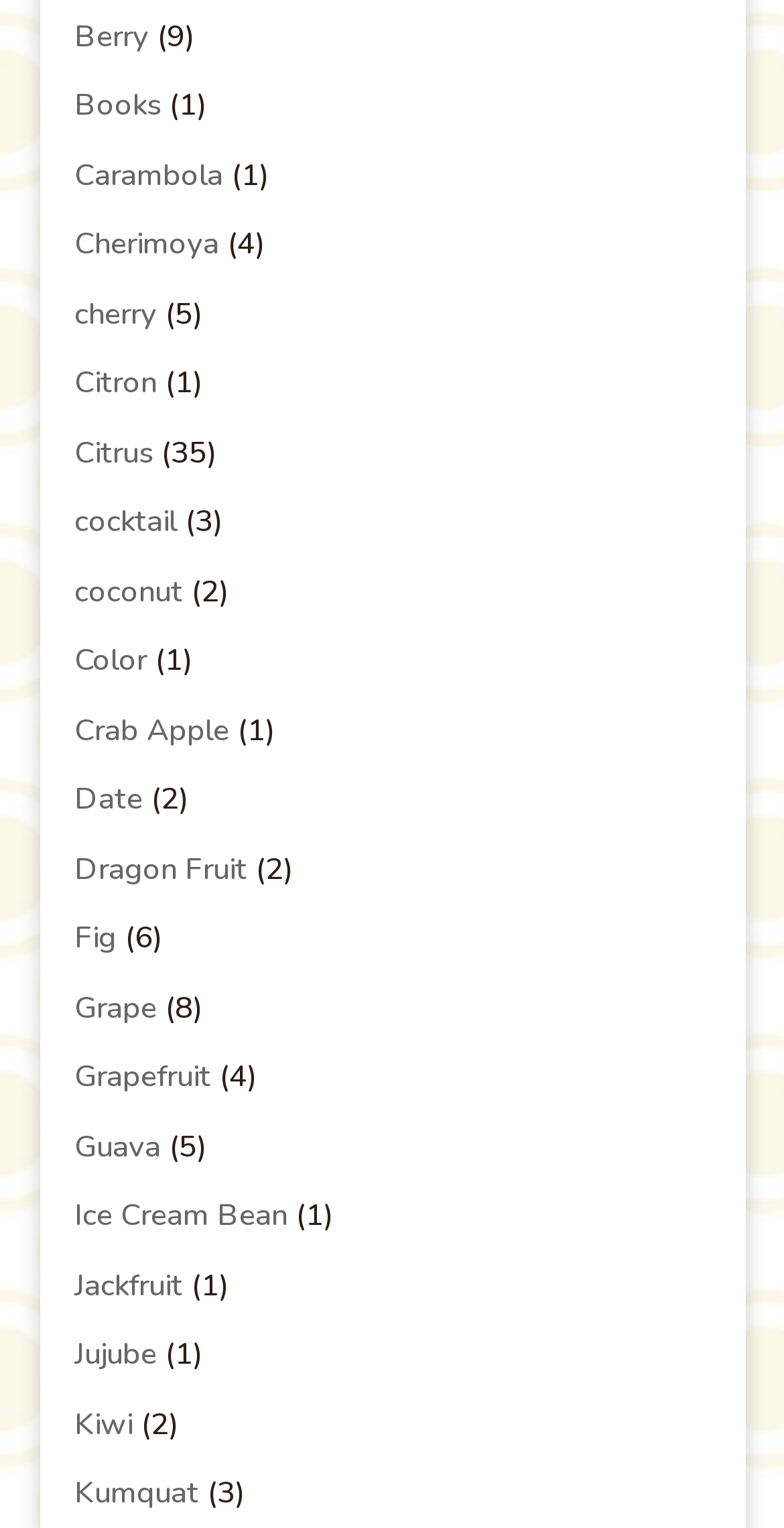How many types of citrus fruits are listed?
Based on the screenshot, respond with a single word or phrase.

2